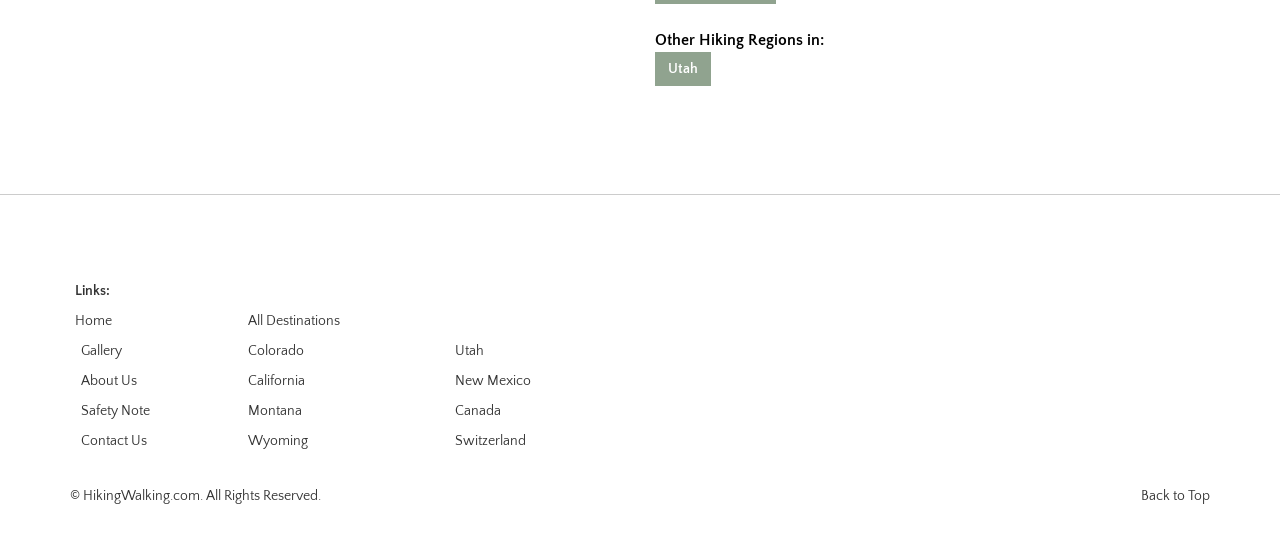Show the bounding box coordinates of the region that should be clicked to follow the instruction: "Click on Utah."

[0.512, 0.096, 0.555, 0.16]